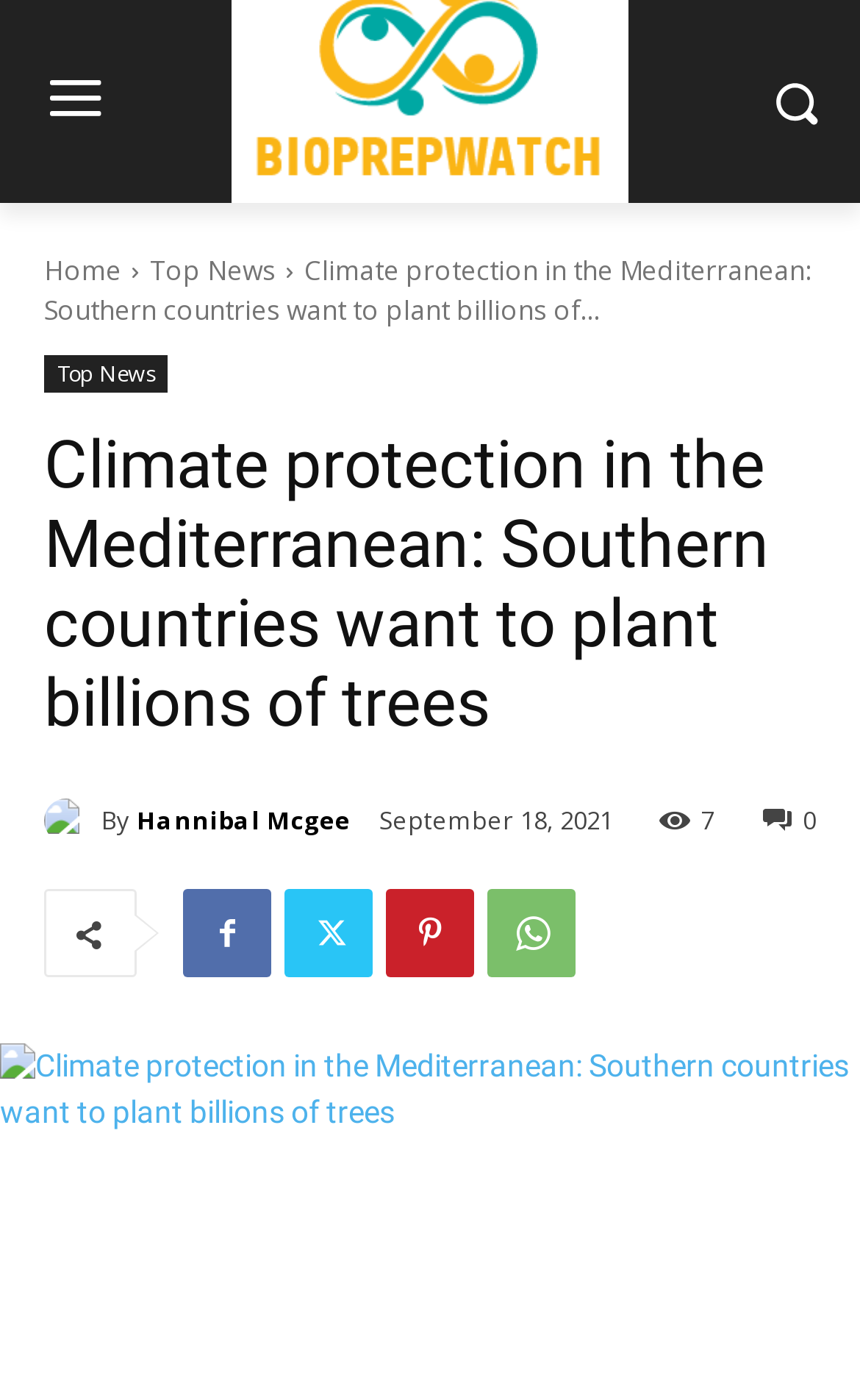Please reply with a single word or brief phrase to the question: 
What is the category of the article?

Top News